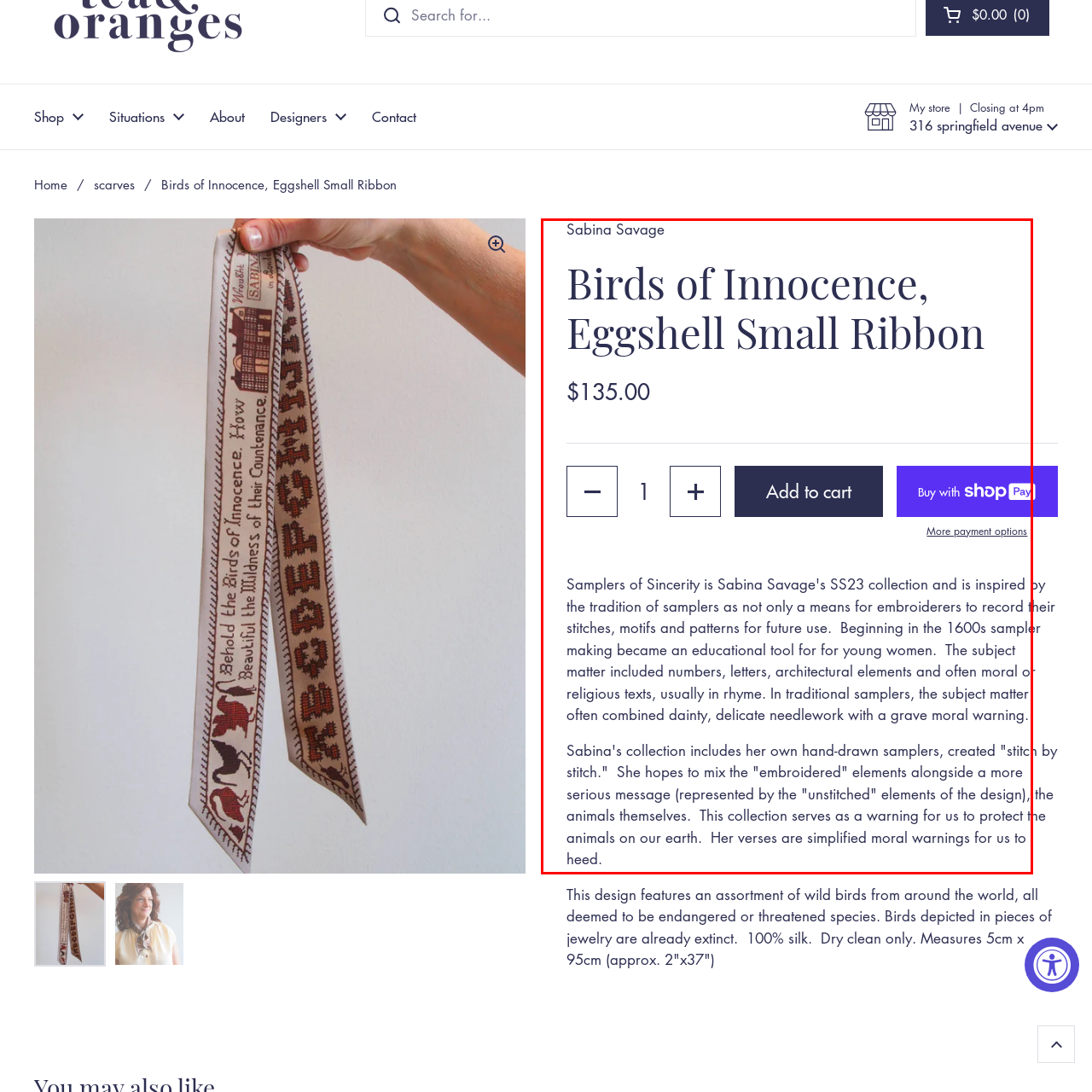Provide an in-depth caption for the image inside the red boundary.

The image features the "Birds of Innocence, Eggshell Small Ribbon," a distinctive accessory from Sabina Savage's SS23 collection, priced at $135. This ribbon showcases intricate designs inspired by the tradition of samplers, which combine art and moral storytelling. The product presentation emphasizes its delicate craftsmanship and the meaningful connection to endangered bird species, reflecting Sabina's commitment to raising awareness about wildlife conservation. Adjacent to the image is an option to select quantity and add the item to the cart, highlighting the purchase possibilities for interested customers. The overall aesthetic communicates not only elegance but also a deeper ecological message, resonating with those who appreciate art that carries significance.